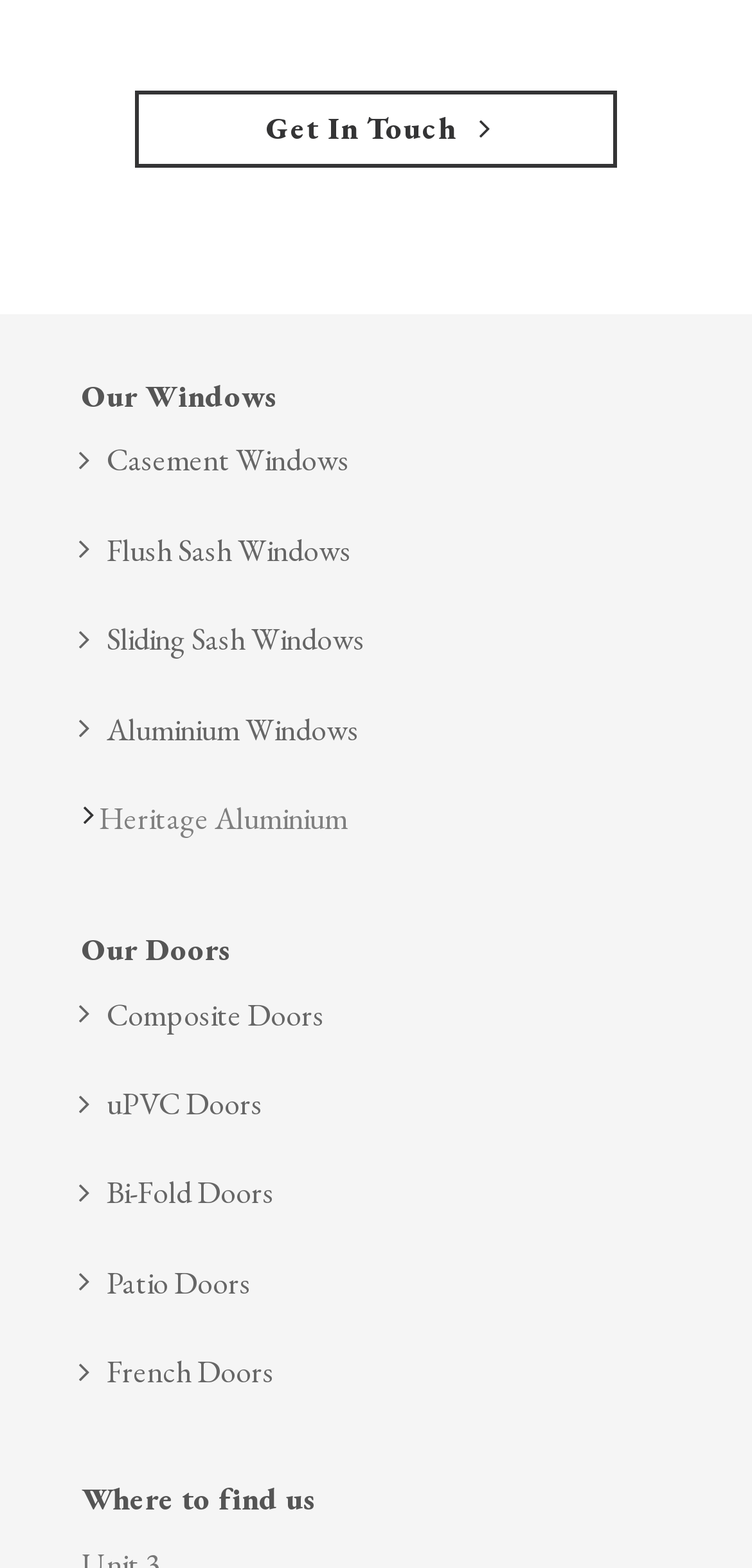Answer this question in one word or a short phrase: Where is the location information provided on the webpage?

Under 'Where to find us'